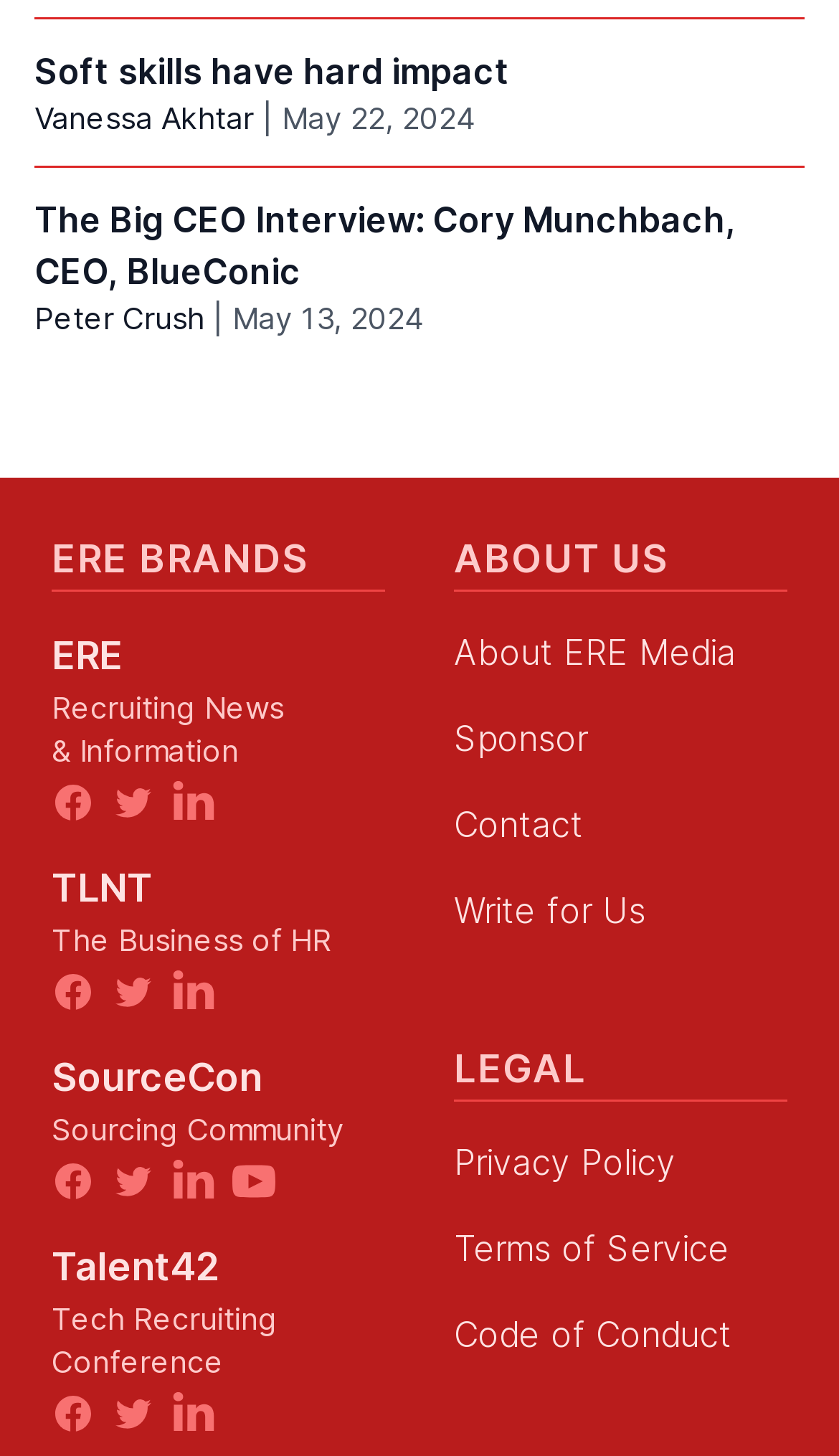Pinpoint the bounding box coordinates of the area that must be clicked to complete this instruction: "Follow ERE on Facebook".

[0.062, 0.536, 0.113, 0.566]